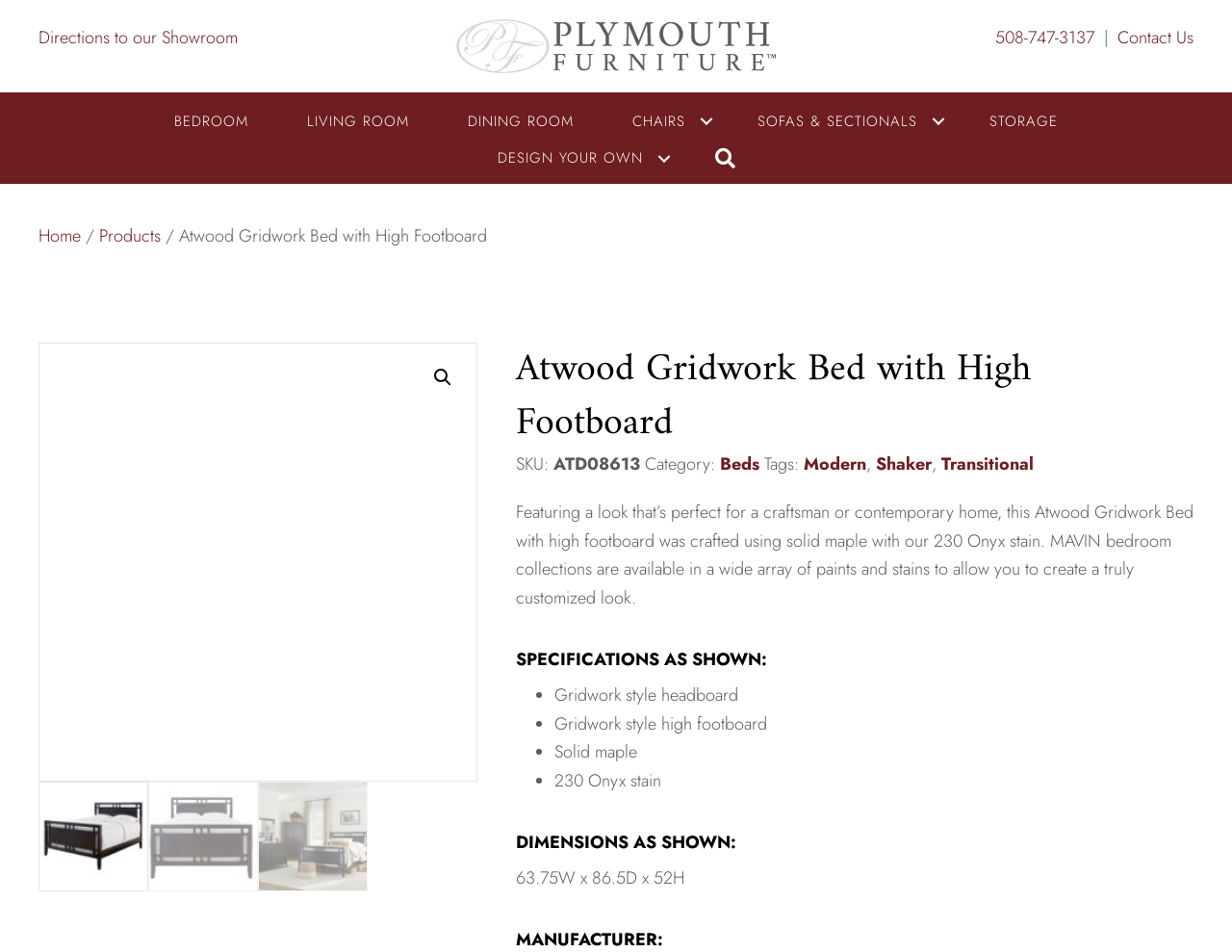What is the width of the bed? Refer to the image and provide a one-word or short phrase answer.

63.75W